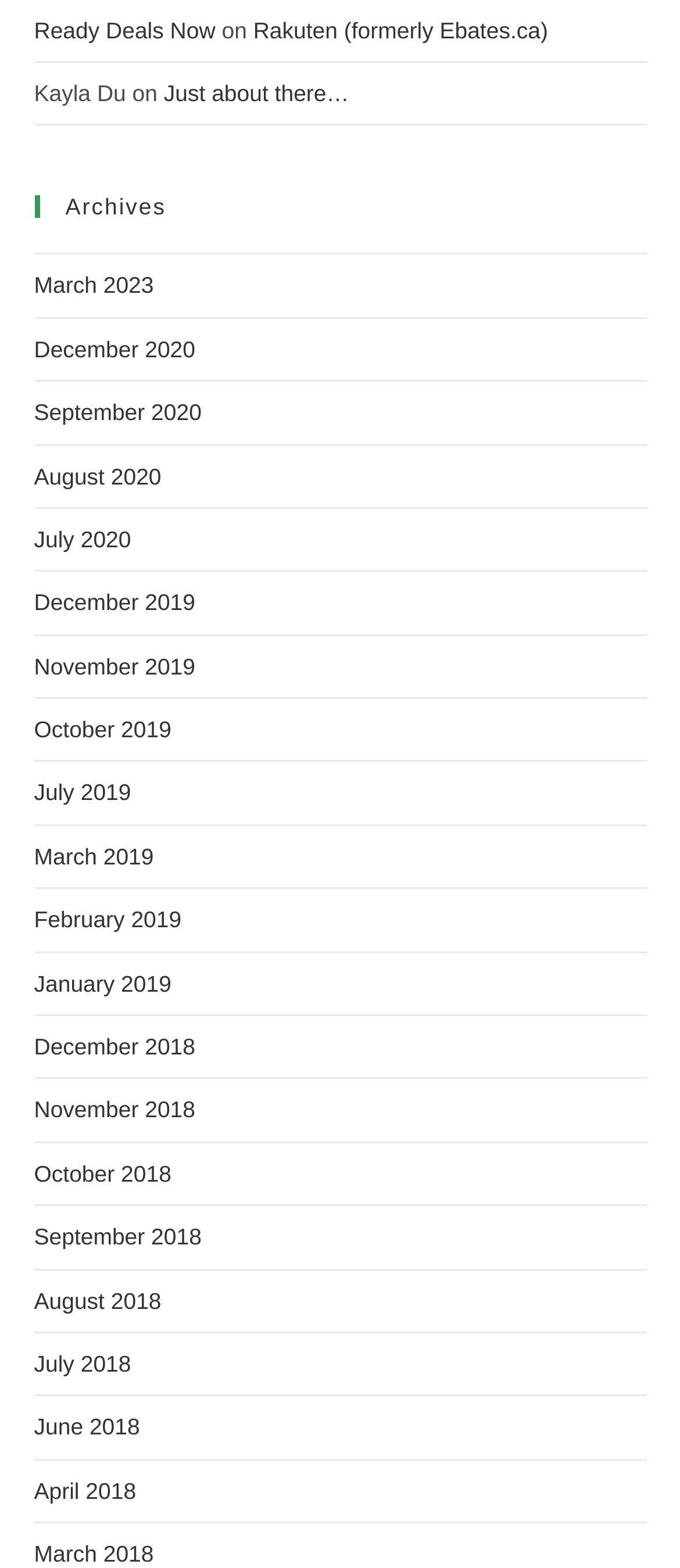Based on the image, provide a detailed and complete answer to the question: 
What is the name of the author?

The author's name is mentioned in the static text element with the bounding box coordinates [0.05, 0.051, 0.185, 0.068], which is 'Kayla Du'.